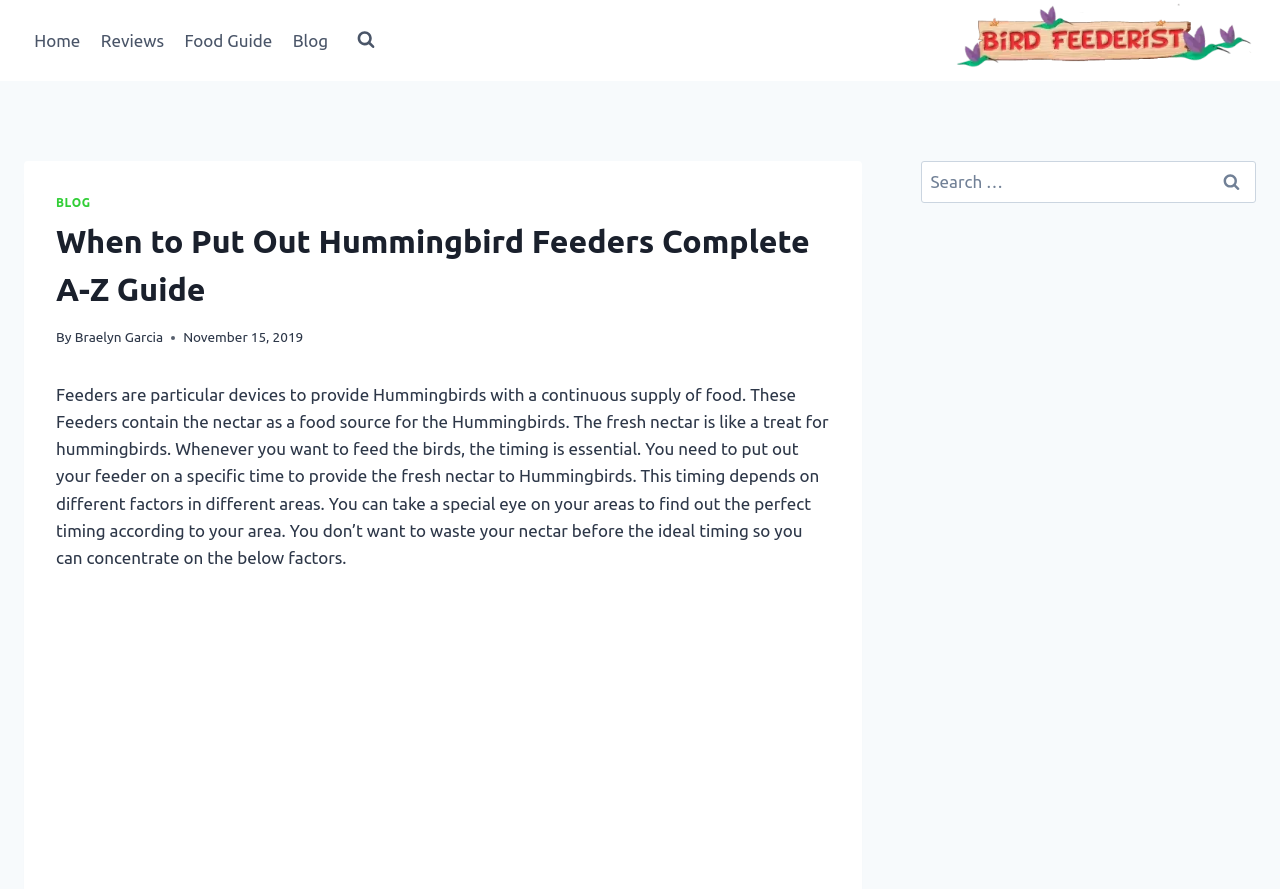Determine the bounding box coordinates for the region that must be clicked to execute the following instruction: "search for something".

[0.72, 0.181, 0.981, 0.229]